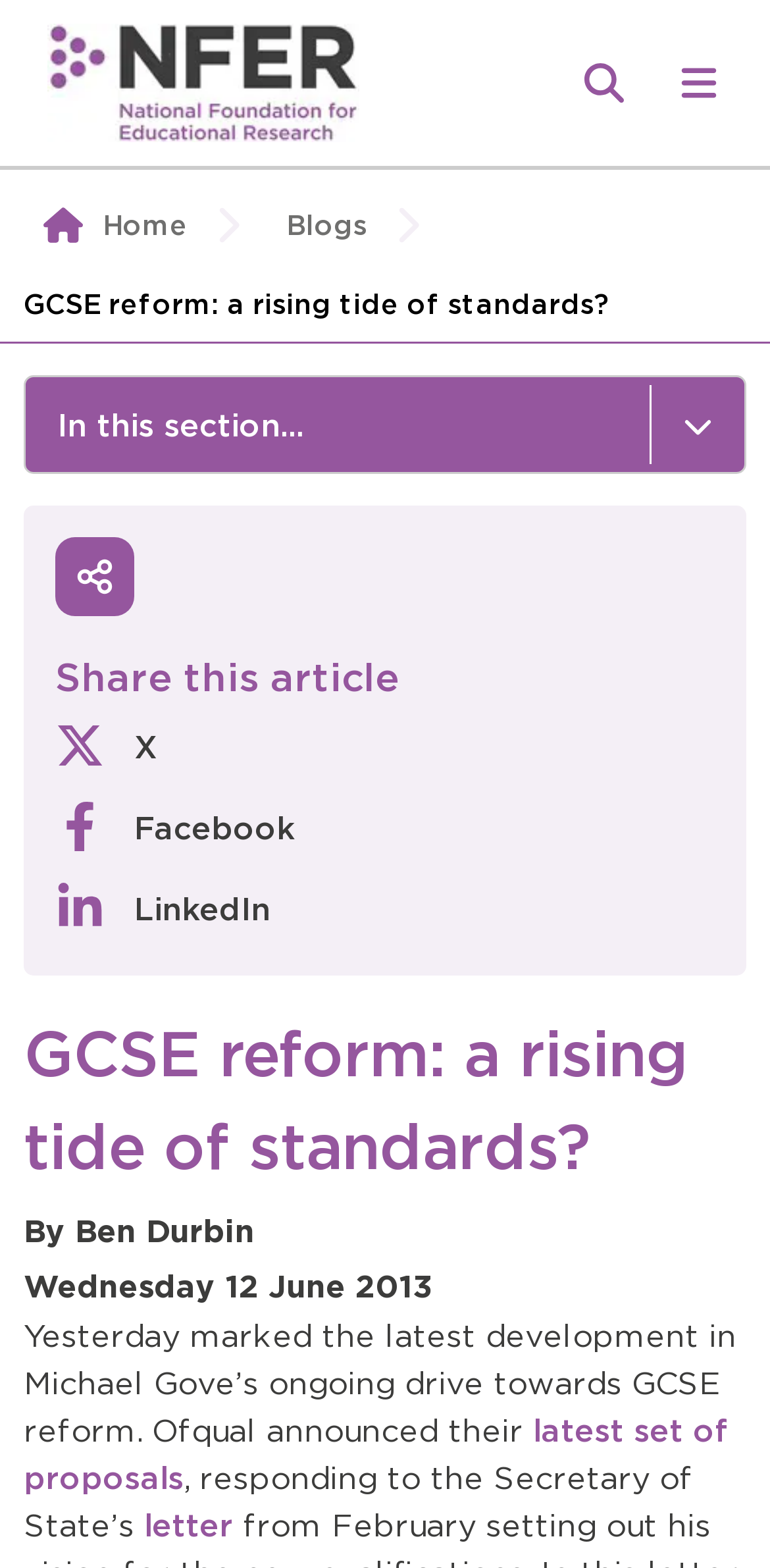Specify the bounding box coordinates of the area to click in order to execute this command: 'Go to the Home page'. The coordinates should consist of four float numbers ranging from 0 to 1, and should be formatted as [left, top, right, bottom].

[0.031, 0.118, 0.346, 0.169]